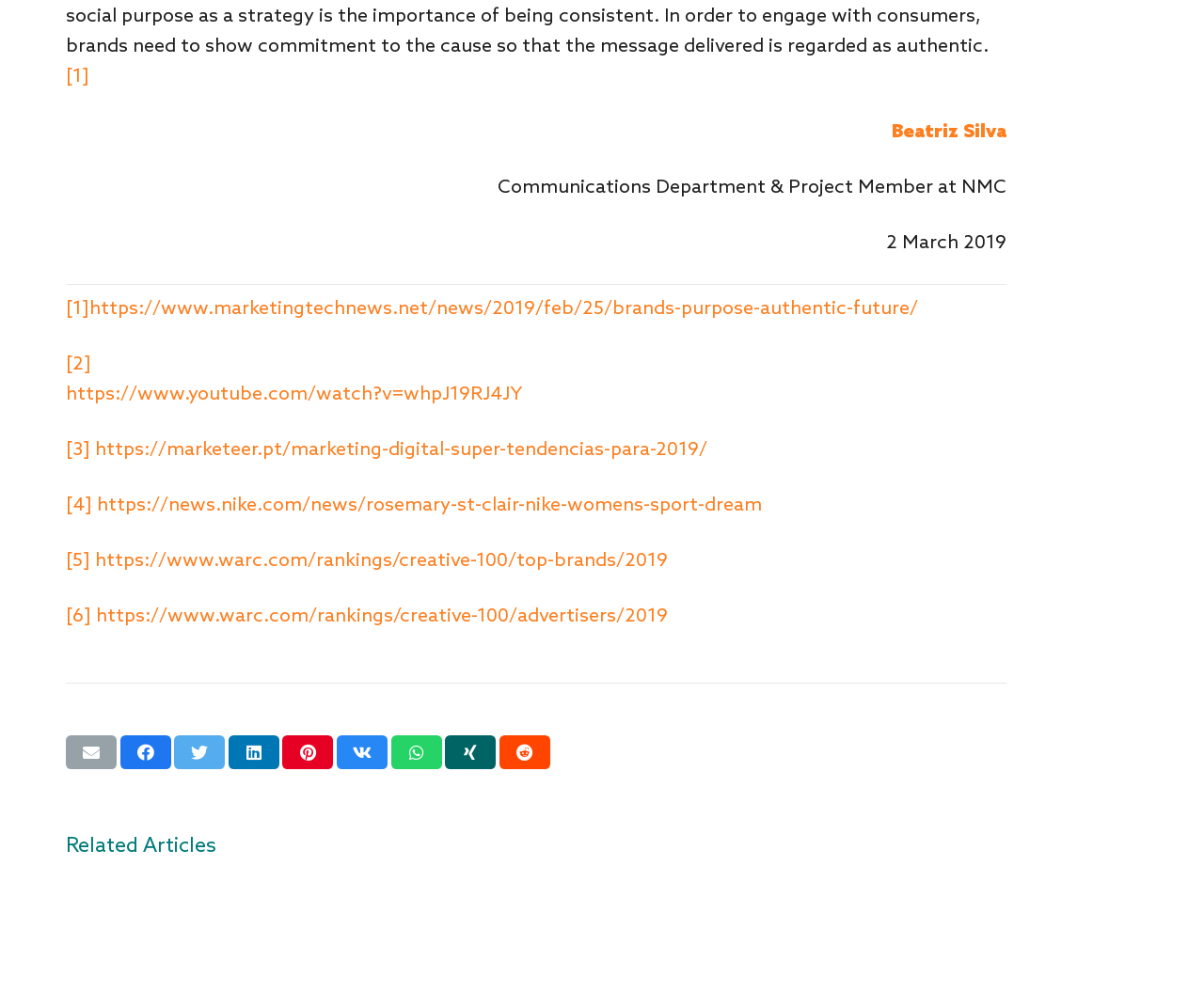What is the title of the section at the bottom?
Using the visual information, answer the question in a single word or phrase.

Related Articles